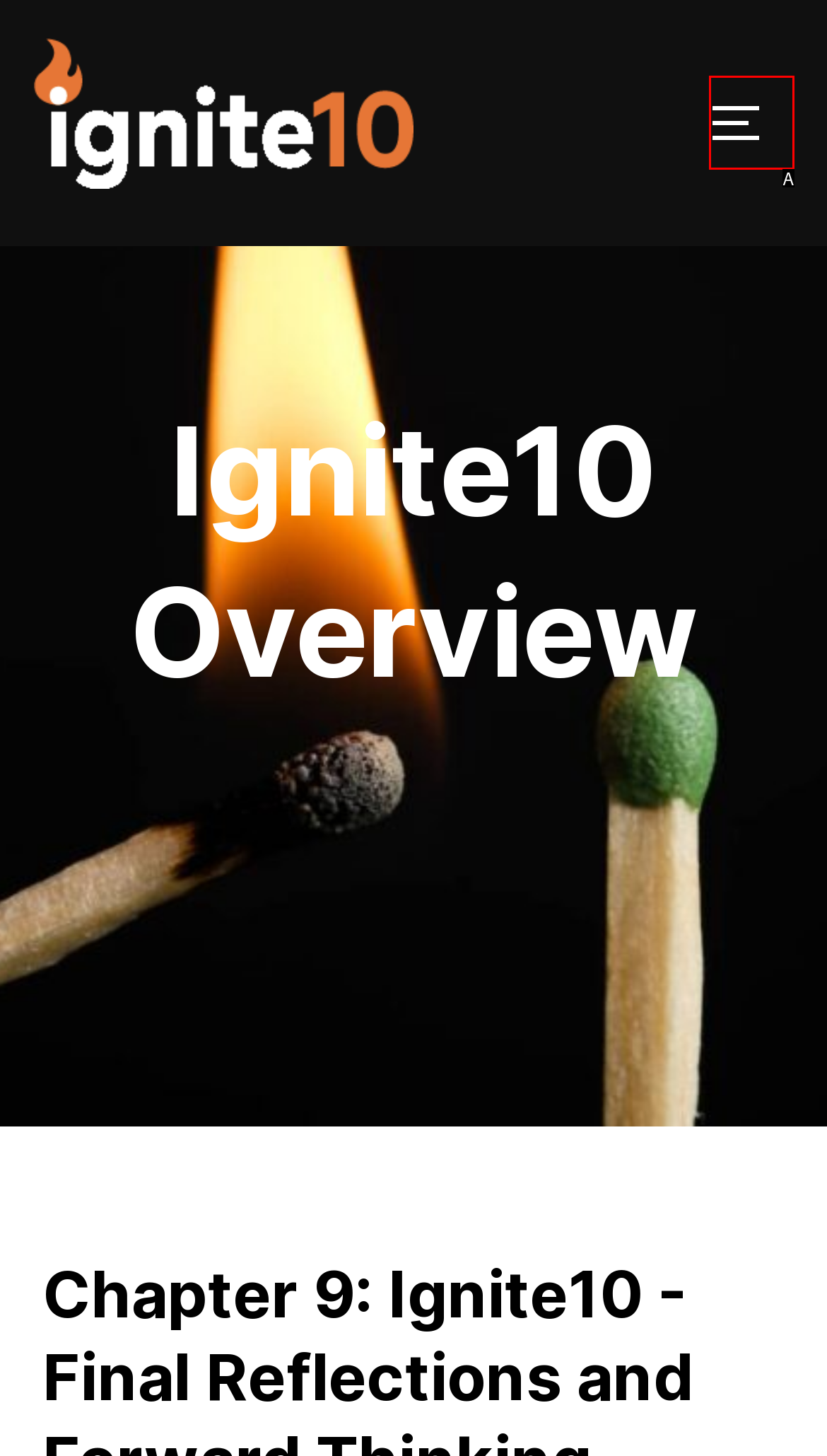Find the HTML element that suits the description: Toggle sidebar & navigation
Indicate your answer with the letter of the matching option from the choices provided.

A